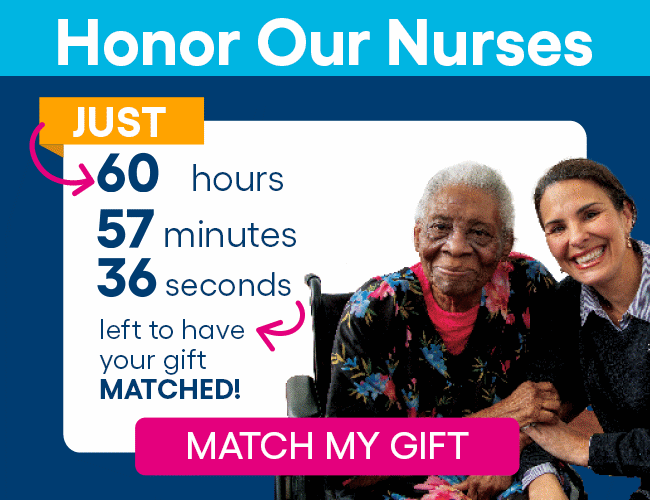Use a single word or phrase to answer the question:
What is the theme of the image?

Honoring nurses